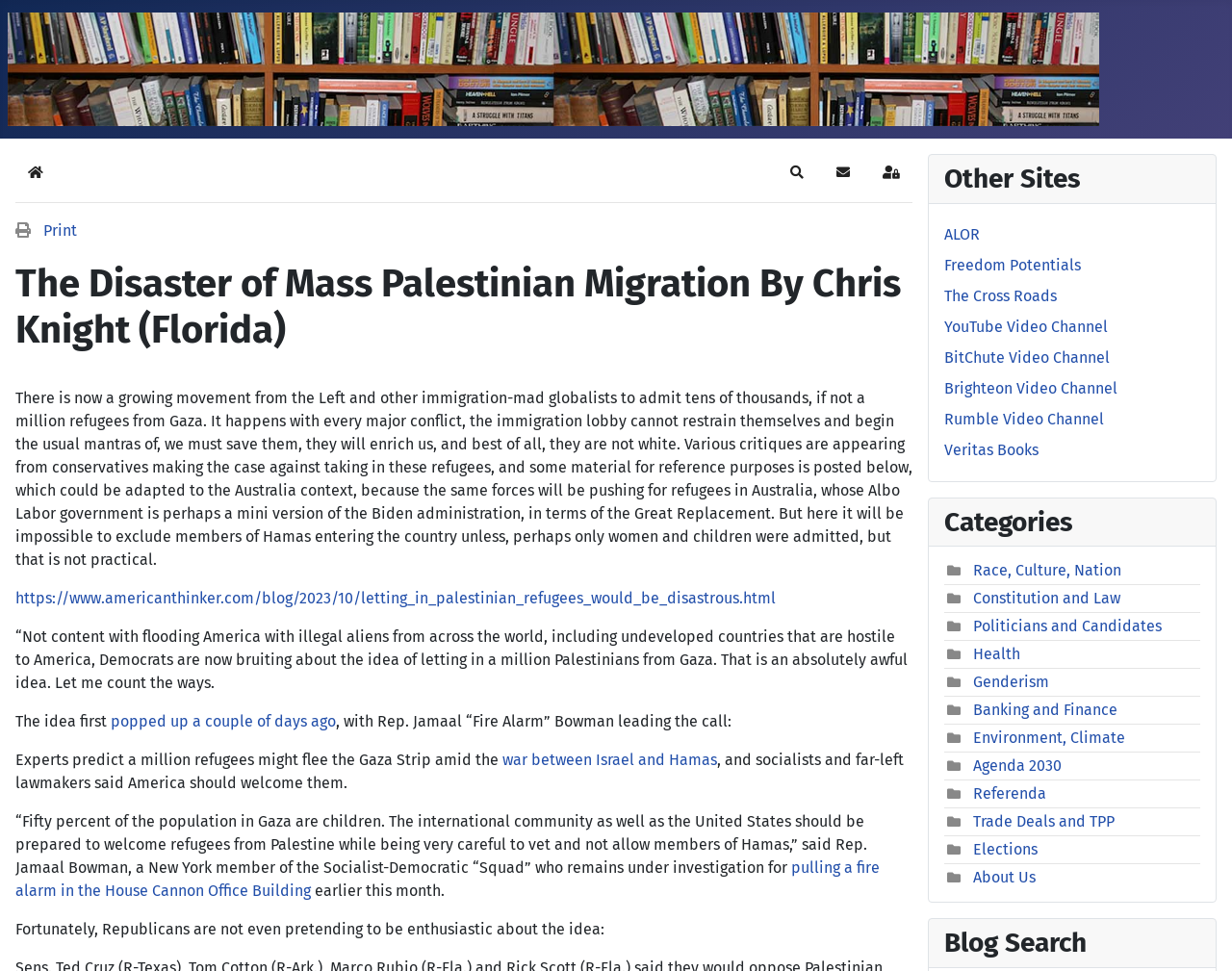Answer the following inquiry with a single word or phrase:
What is the text of the first sentence of the article?

There is now a growing movement from the Left and other immigration-mad globalists to admit tens of thousands, if not a million refugees from Gaza.